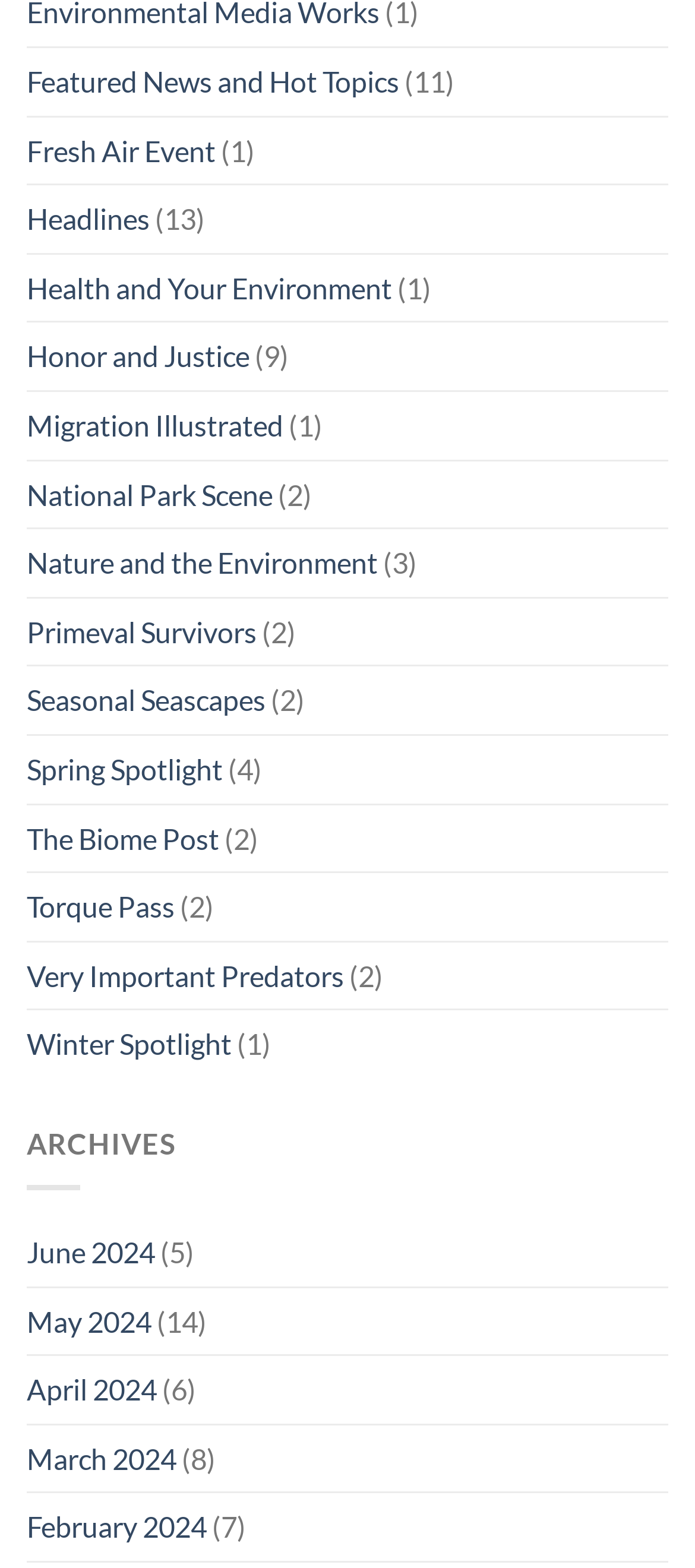What is the category of 'Primeval Survivors'?
Based on the image, answer the question with as much detail as possible.

I searched for the link element with the text 'Primeval Survivors' and found that it is located near the link element with the text 'Nature and the Environment', which suggests that 'Primeval Survivors' is a subcategory of 'Nature and the Environment'.